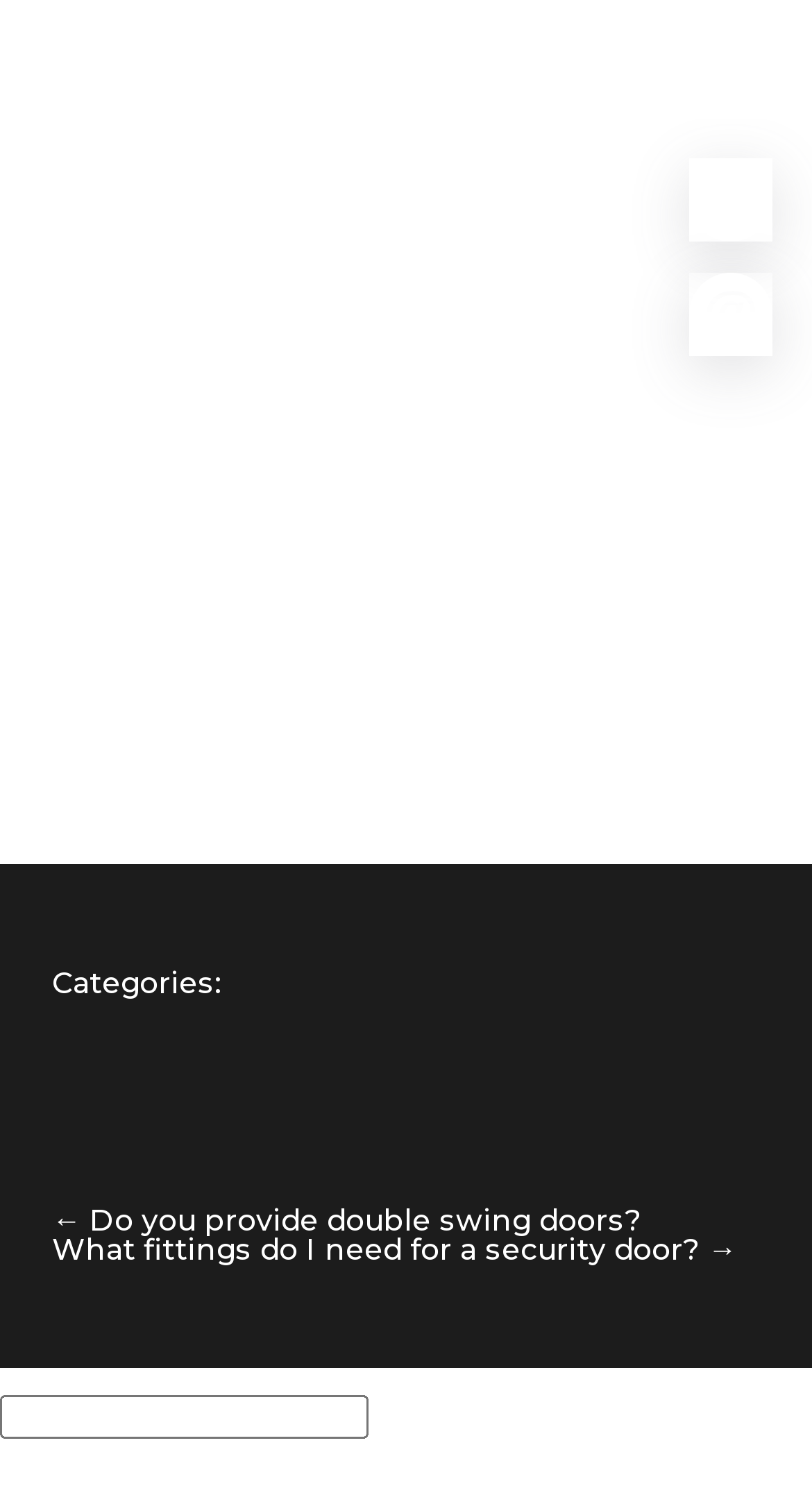Extract the heading text from the webpage.

How do you install a fire door?